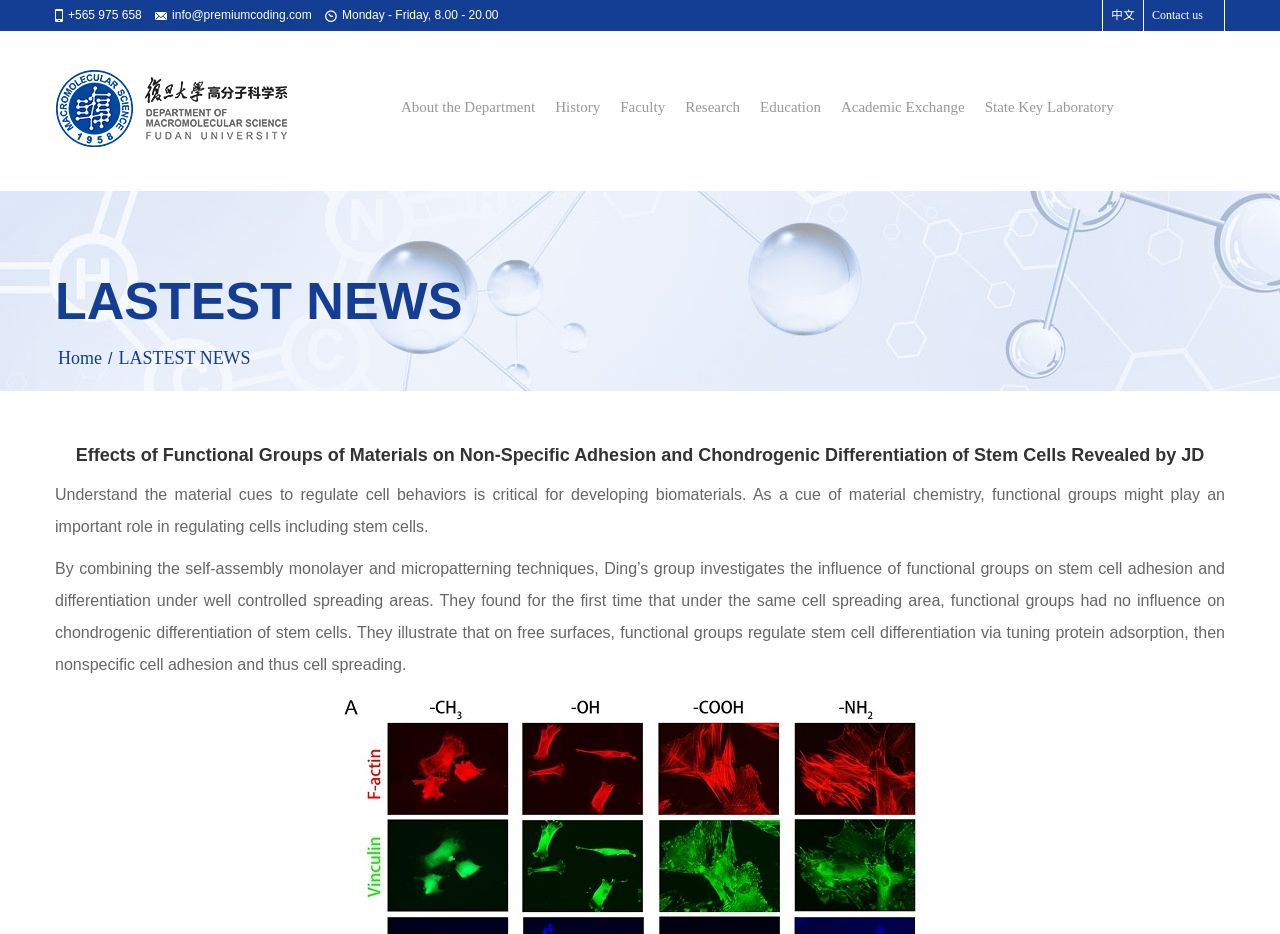Please determine the bounding box coordinates of the element to click in order to execute the following instruction: "Explore Working Papers". The coordinates should be four float numbers between 0 and 1, specified as [left, top, right, bottom].

None